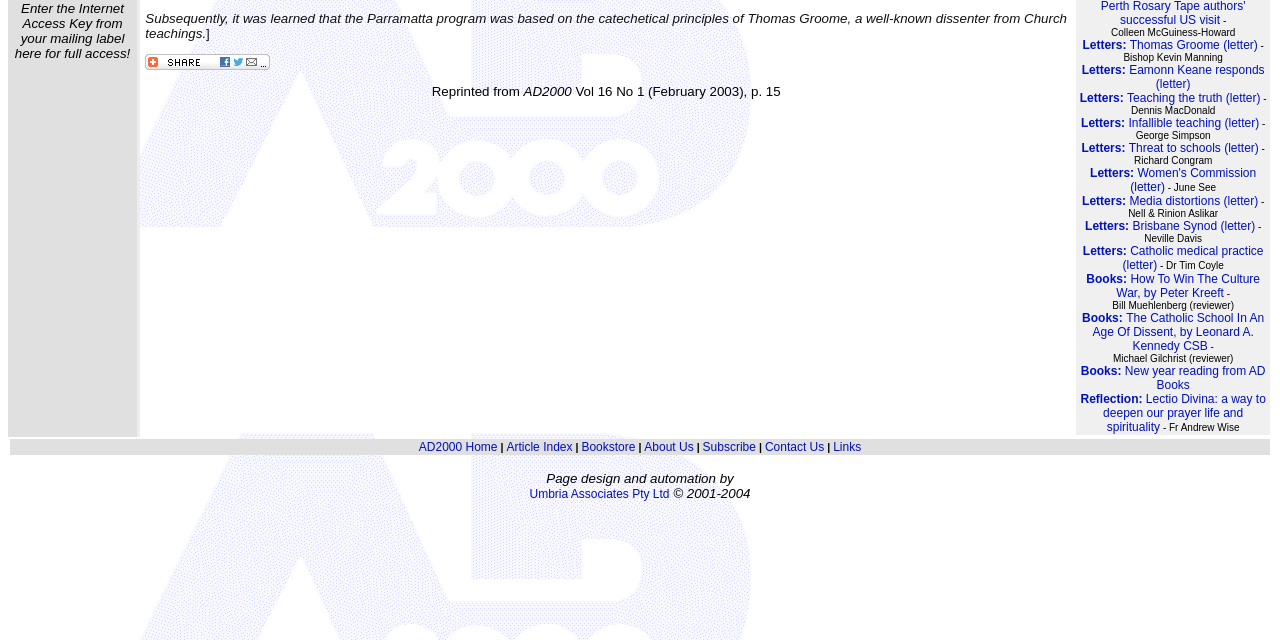Provide the bounding box coordinates for the UI element that is described by this text: "Contact Us". The coordinates should be in the form of four float numbers between 0 and 1: [left, top, right, bottom].

[0.598, 0.688, 0.644, 0.71]